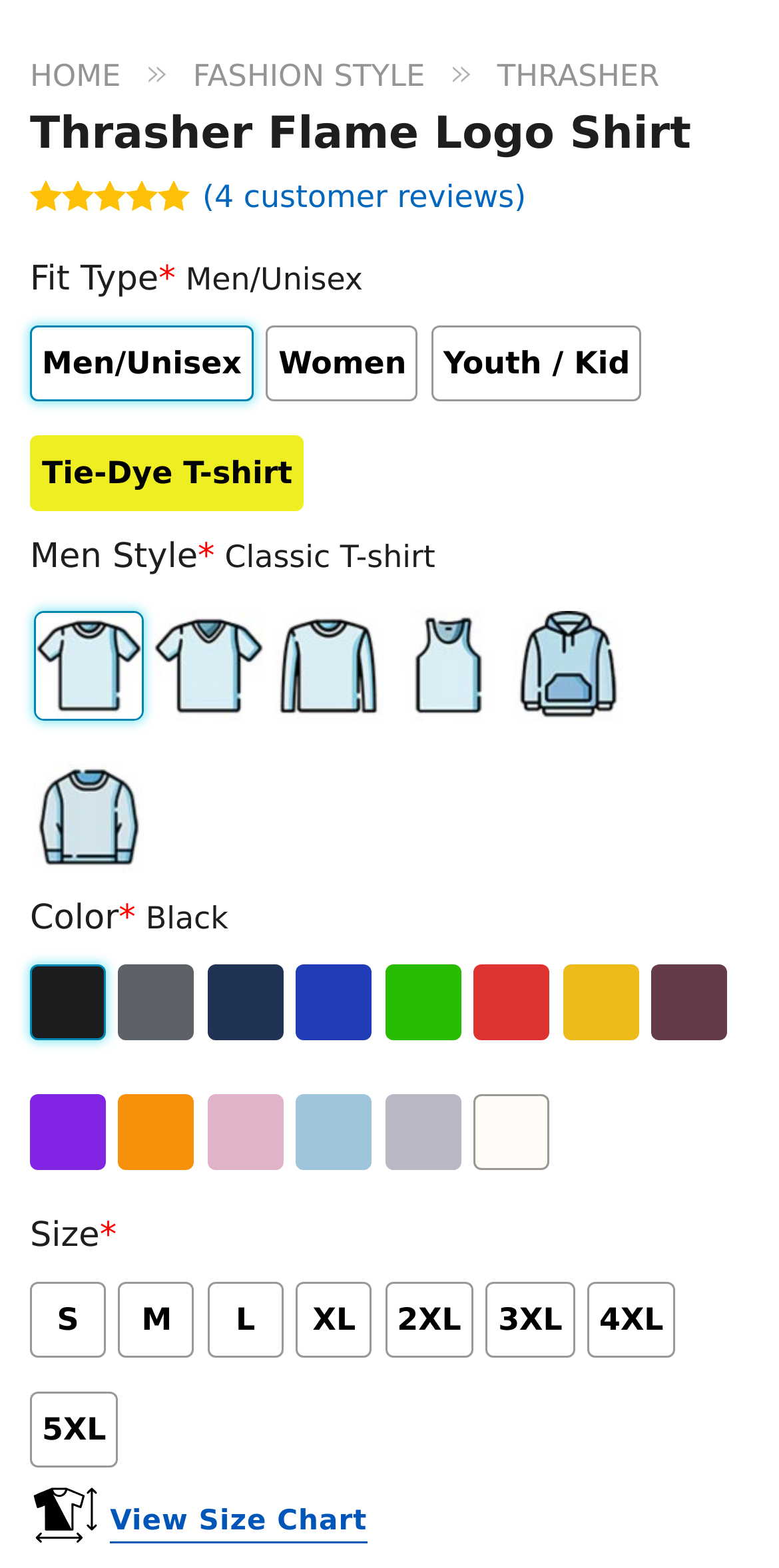Indicate the bounding box coordinates of the element that needs to be clicked to satisfy the following instruction: "Select the Men/Unisex fit type". The coordinates should be four float numbers between 0 and 1, i.e., [left, top, right, bottom].

[0.051, 0.212, 0.085, 0.228]